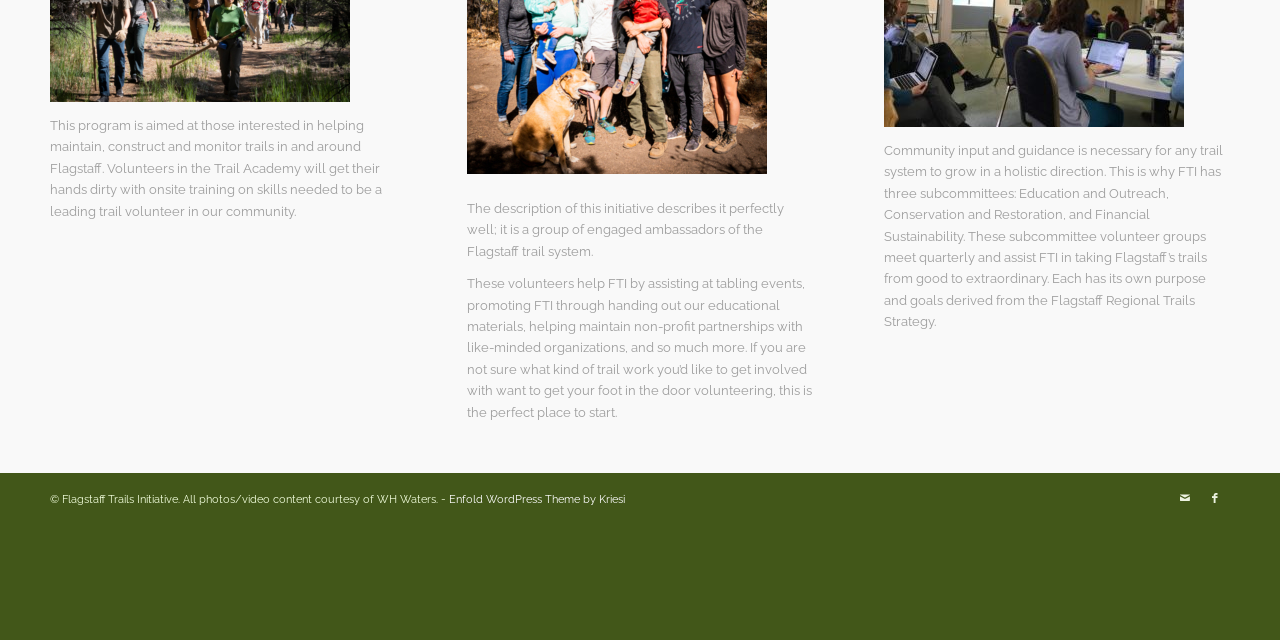Given the element description: "Enfold WordPress Theme by Kriesi", predict the bounding box coordinates of the UI element it refers to, using four float numbers between 0 and 1, i.e., [left, top, right, bottom].

[0.351, 0.771, 0.488, 0.791]